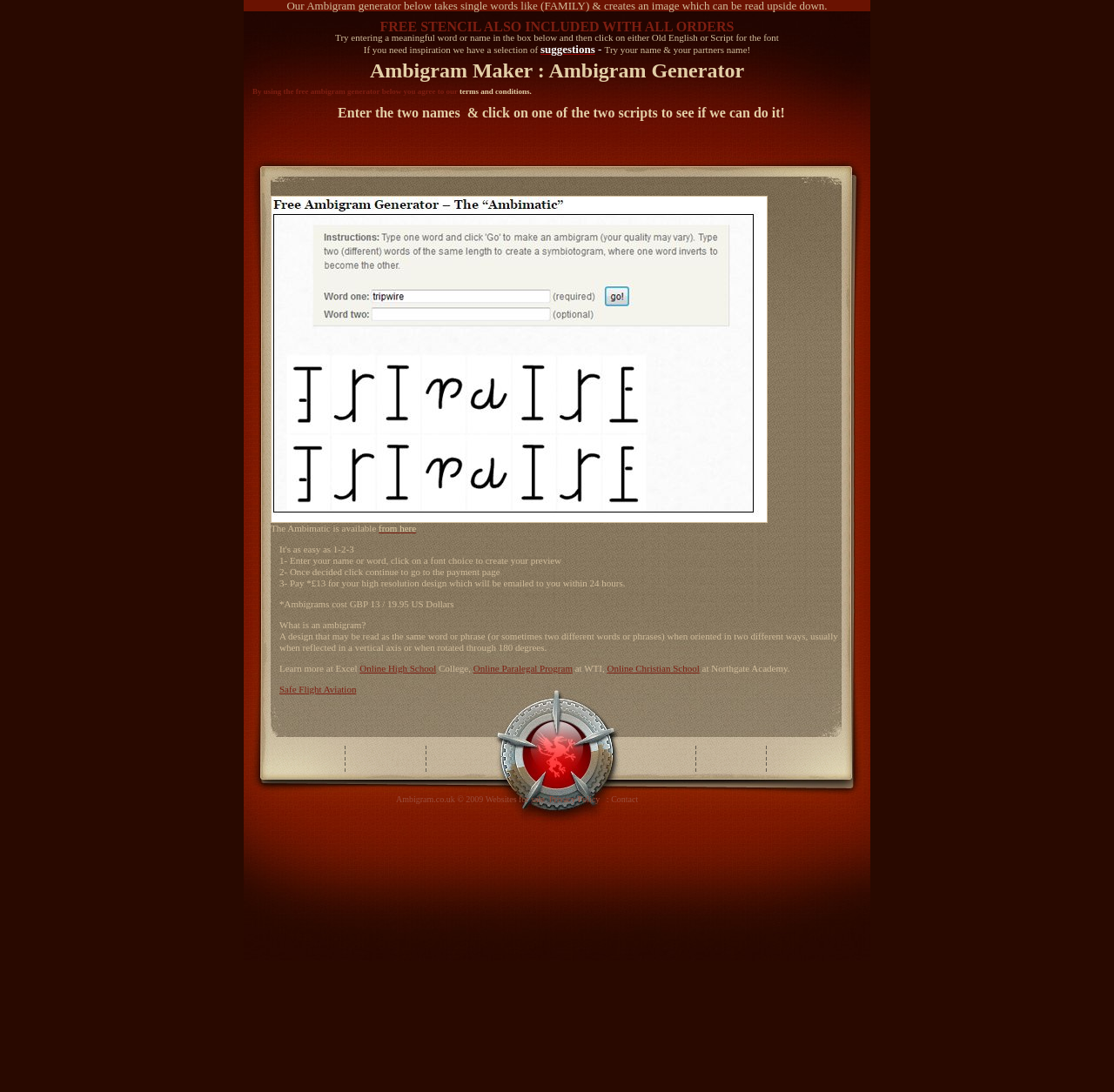Please find the bounding box for the UI component described as follows: "from here".

[0.34, 0.479, 0.374, 0.488]